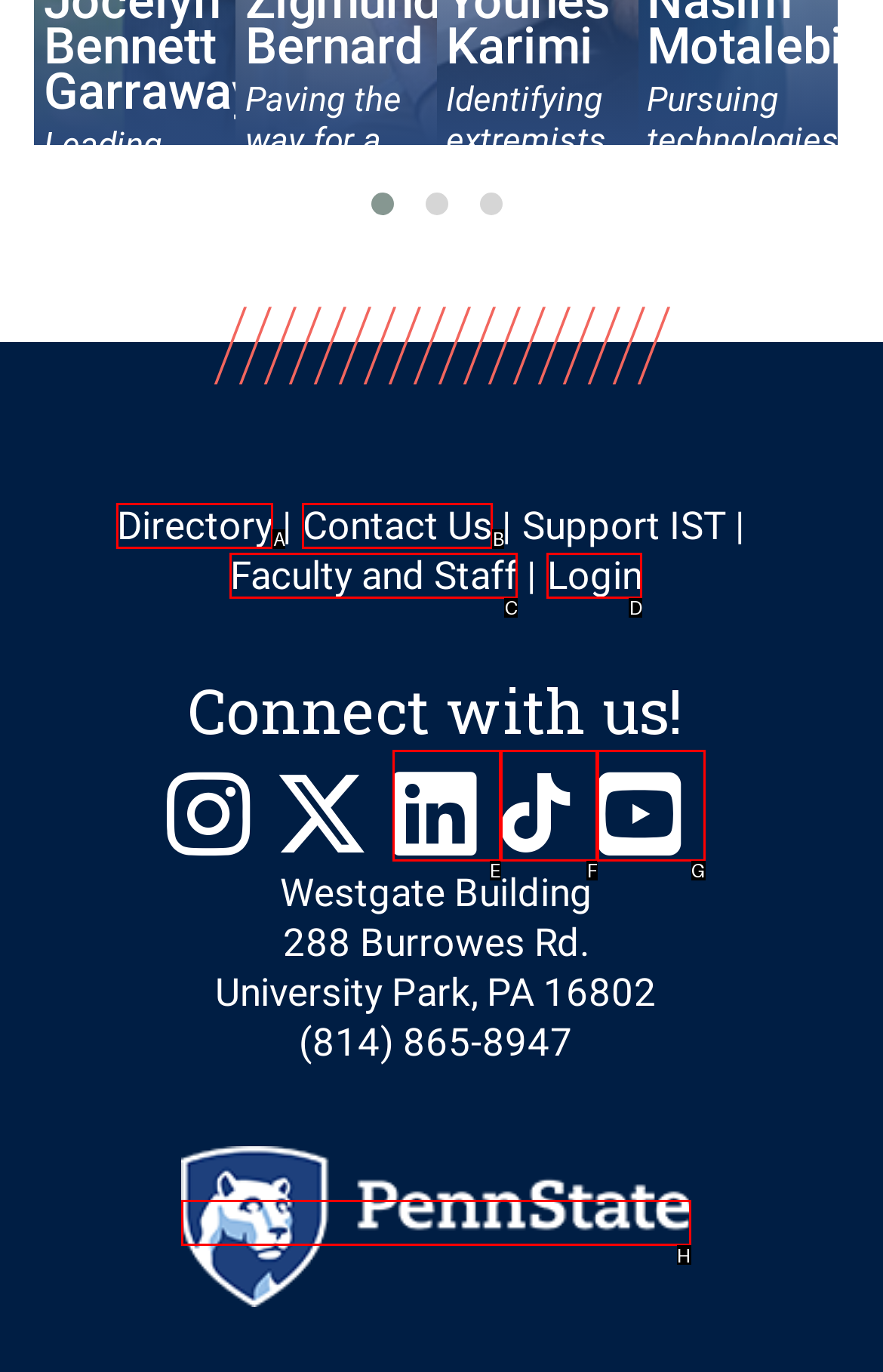Find the HTML element that corresponds to the description: Wix.com. Indicate your selection by the letter of the appropriate option.

None